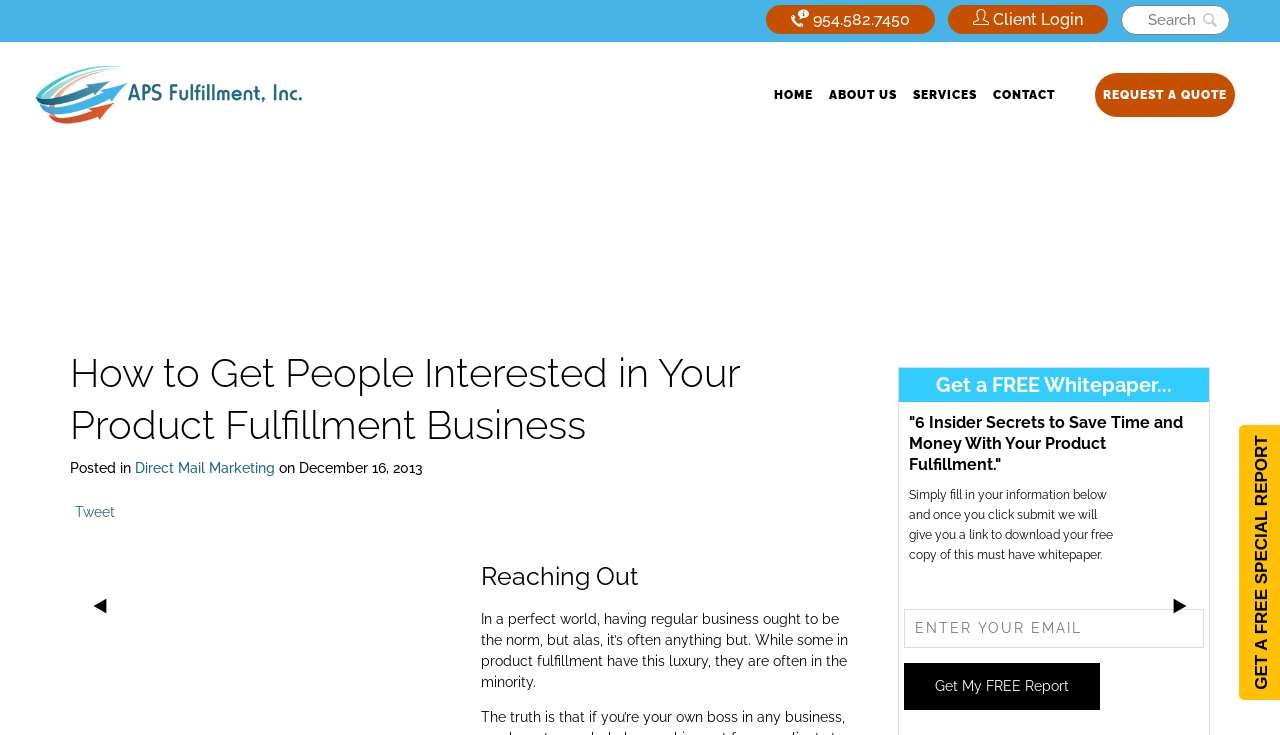Use a single word or phrase to answer the question: What is the call-to-action on the button in the bottom right corner?

Get a free special report